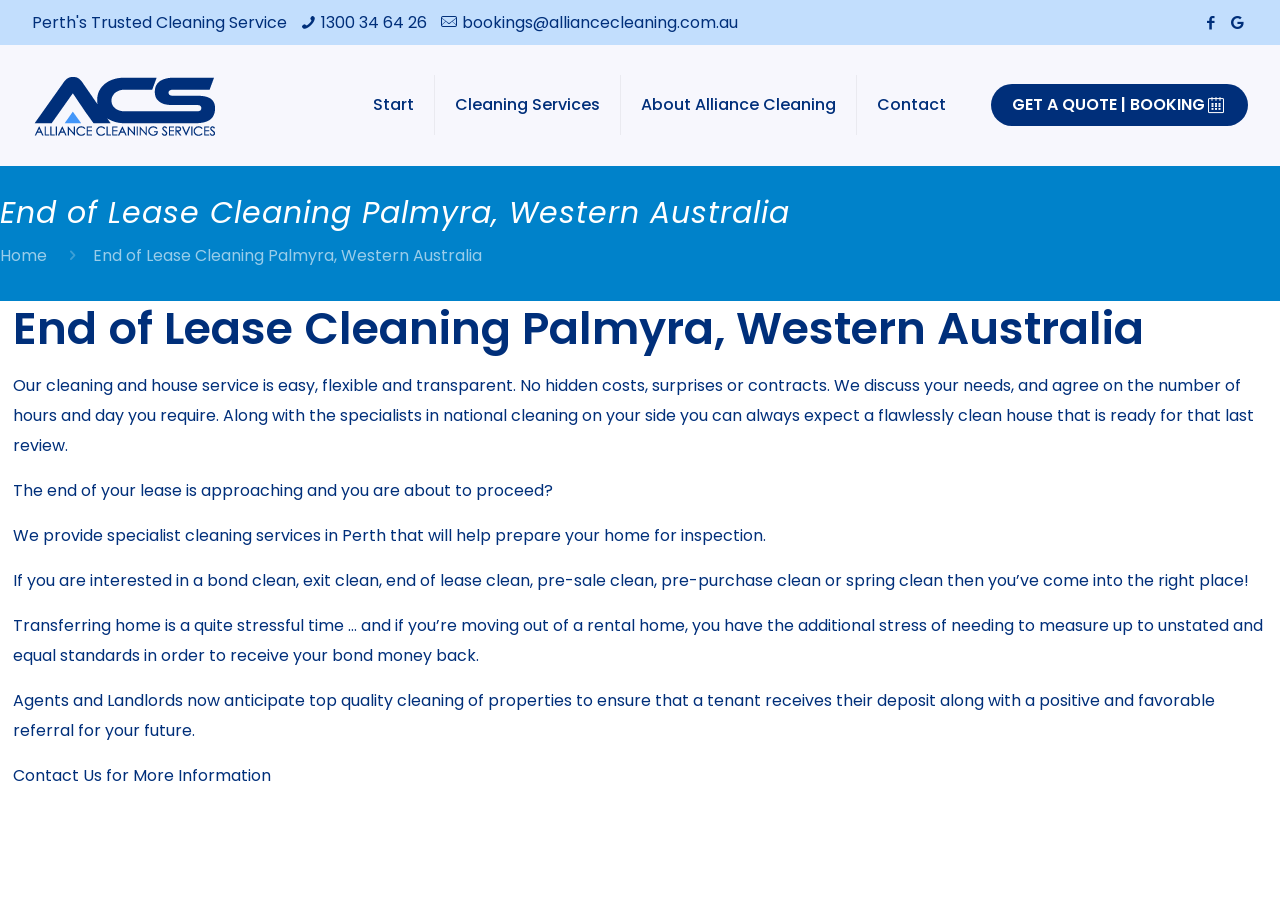Using the elements shown in the image, answer the question comprehensively: What type of cleaning services does Alliance Cleaning Services provide?

I found this information by reading the text on the webpage, which mentions that they provide specialist cleaning services in Perth, including end of lease cleaning, bond clean, exit clean, pre-sale clean, pre-purchase clean, and spring clean.